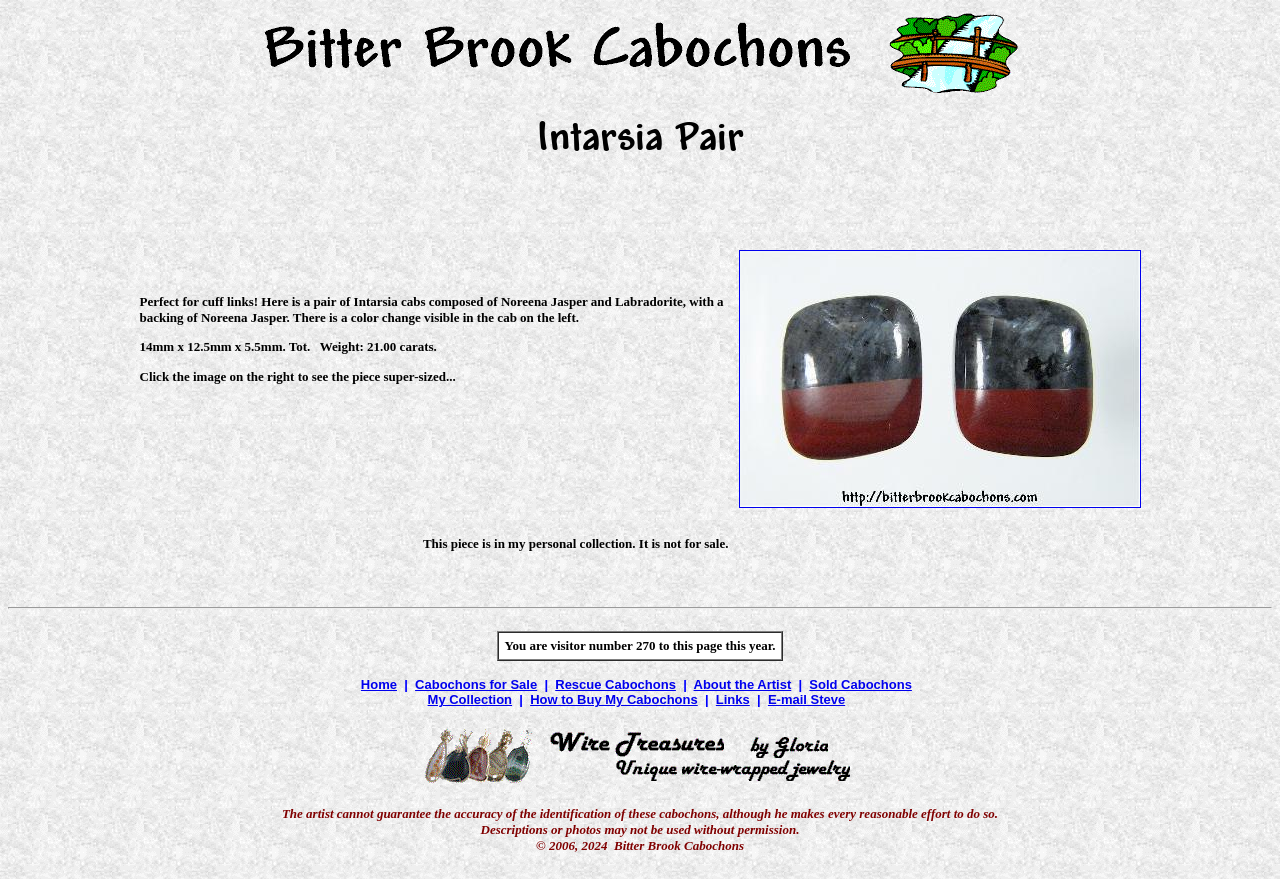What is the size of the cabochons?
Based on the image content, provide your answer in one word or a short phrase.

14mm x 12.5mm x 5.5mm